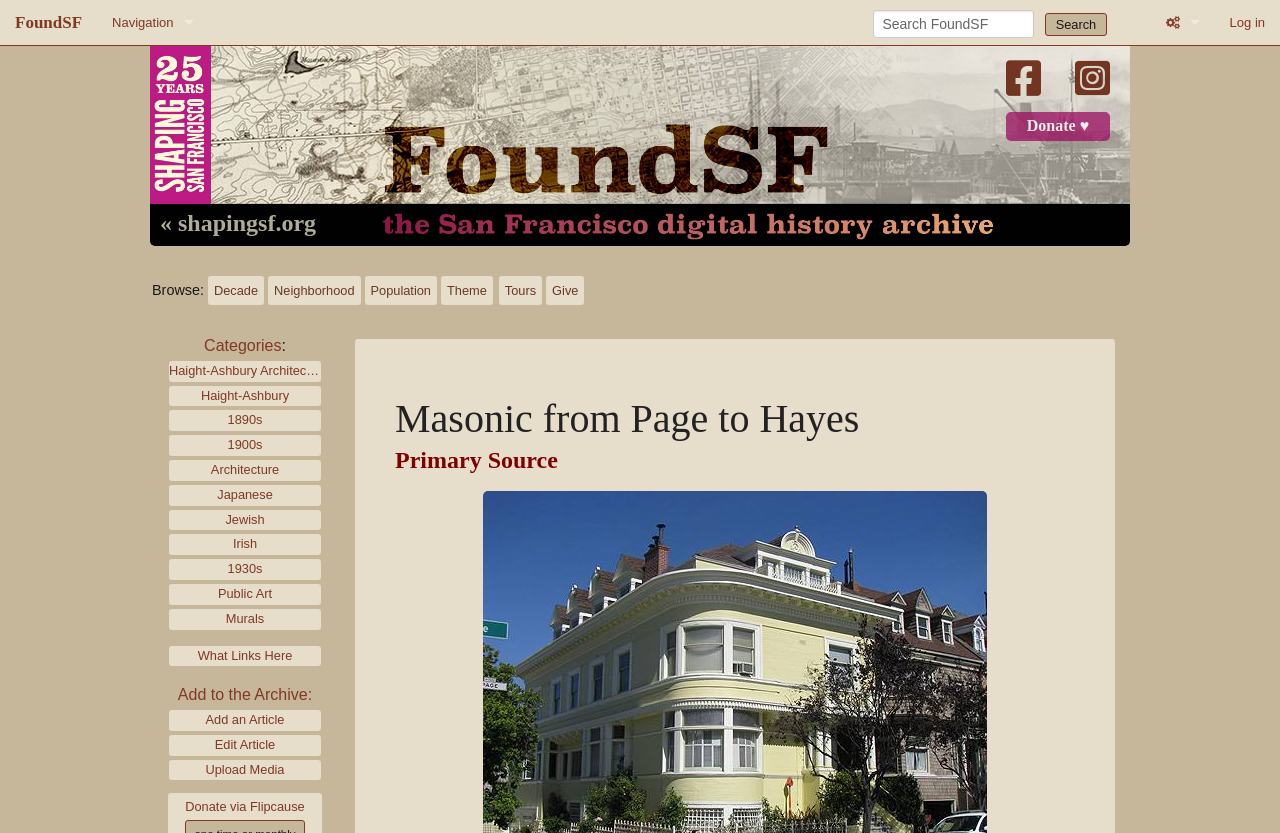Find the bounding box coordinates of the area that needs to be clicked in order to achieve the following instruction: "Browse by Decade". The coordinates should be specified as four float numbers between 0 and 1, i.e., [left, top, right, bottom].

[0.162, 0.331, 0.206, 0.366]